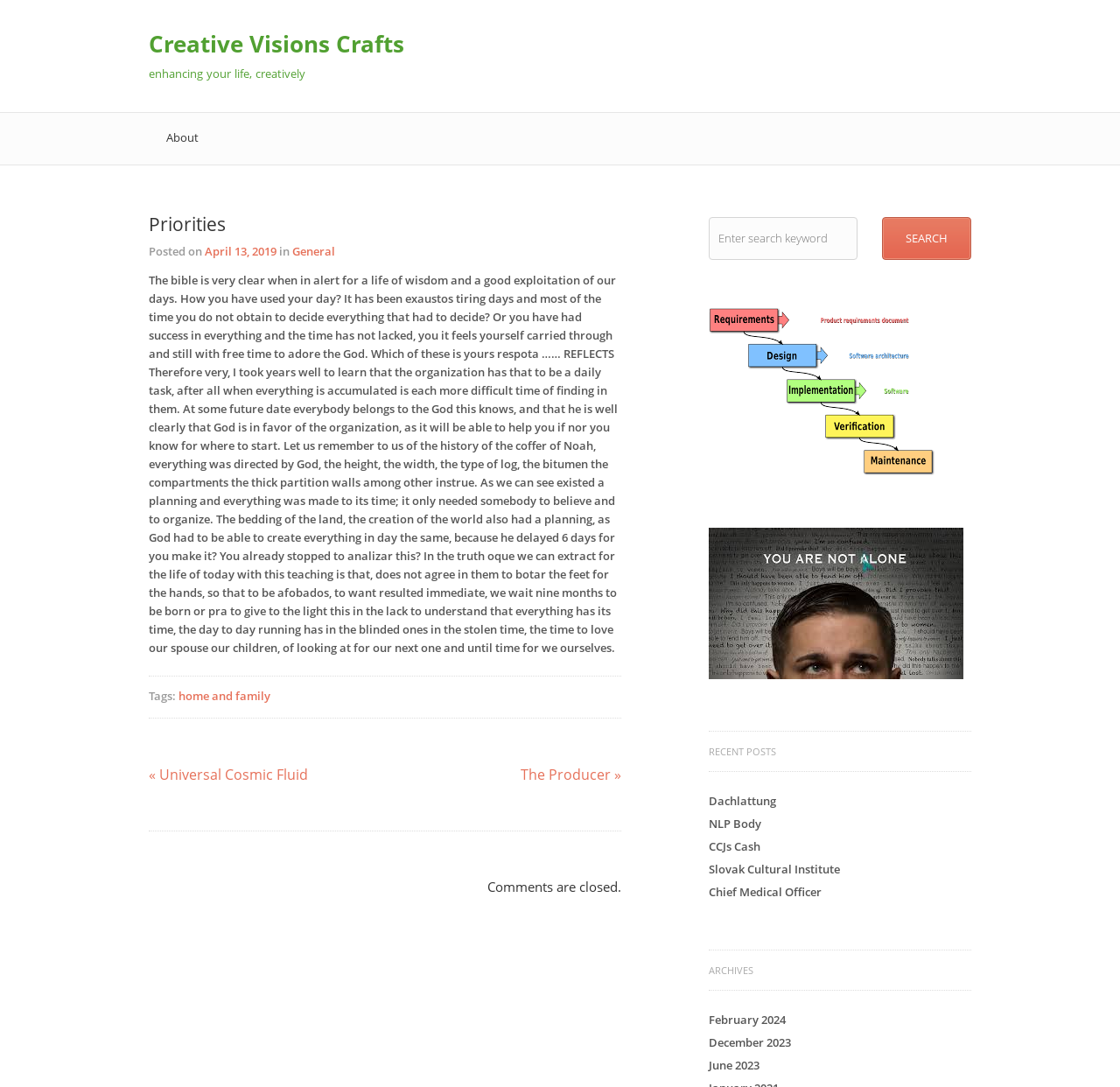Pinpoint the bounding box coordinates of the clickable element to carry out the following instruction: "Play the slider gallery."

None